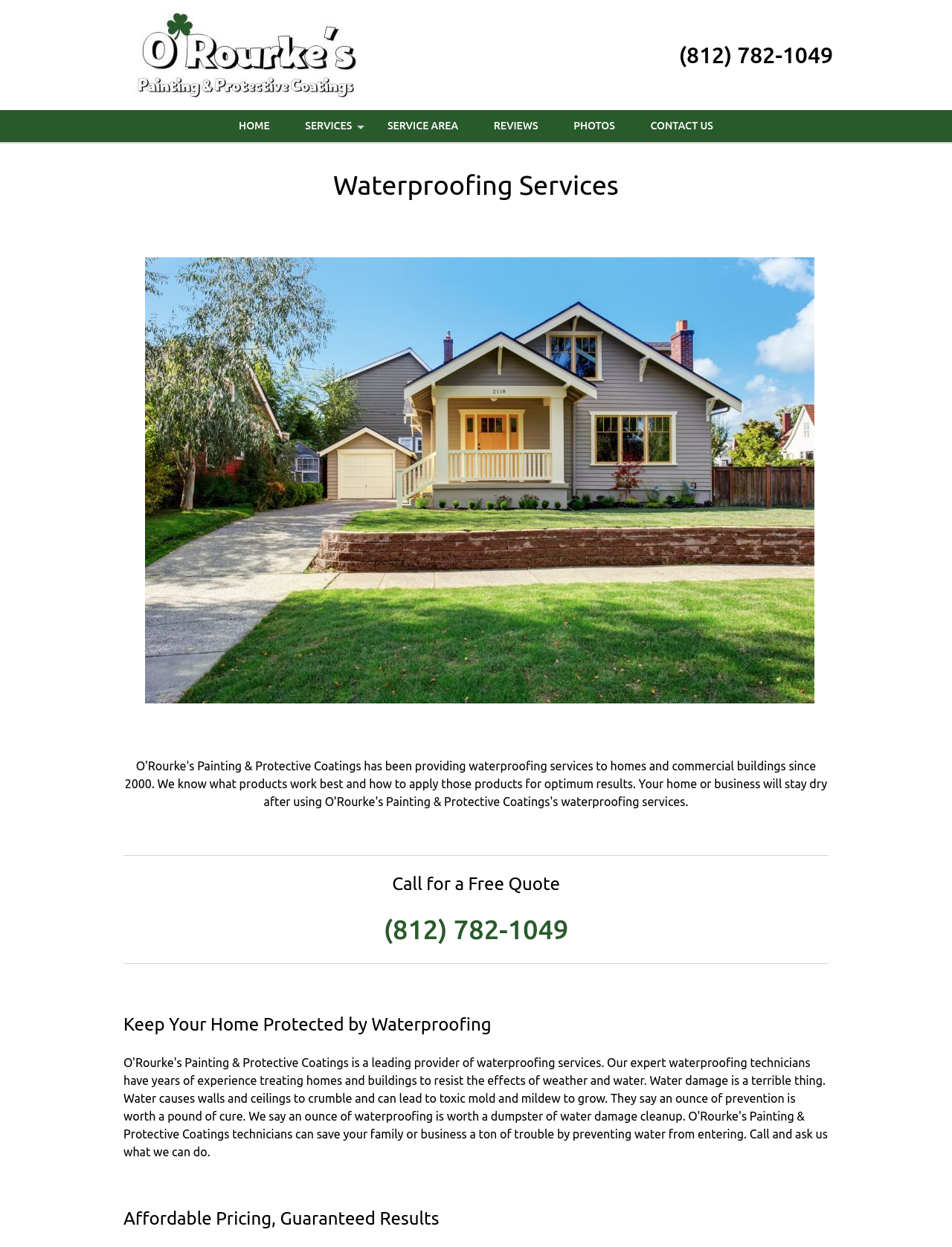What is the purpose of the separator elements?
Using the image, elaborate on the answer with as much detail as possible.

I noticed that the separator elements are used to divide the webpage into distinct sections, such as separating the header from the main content and separating different sections of the main content.